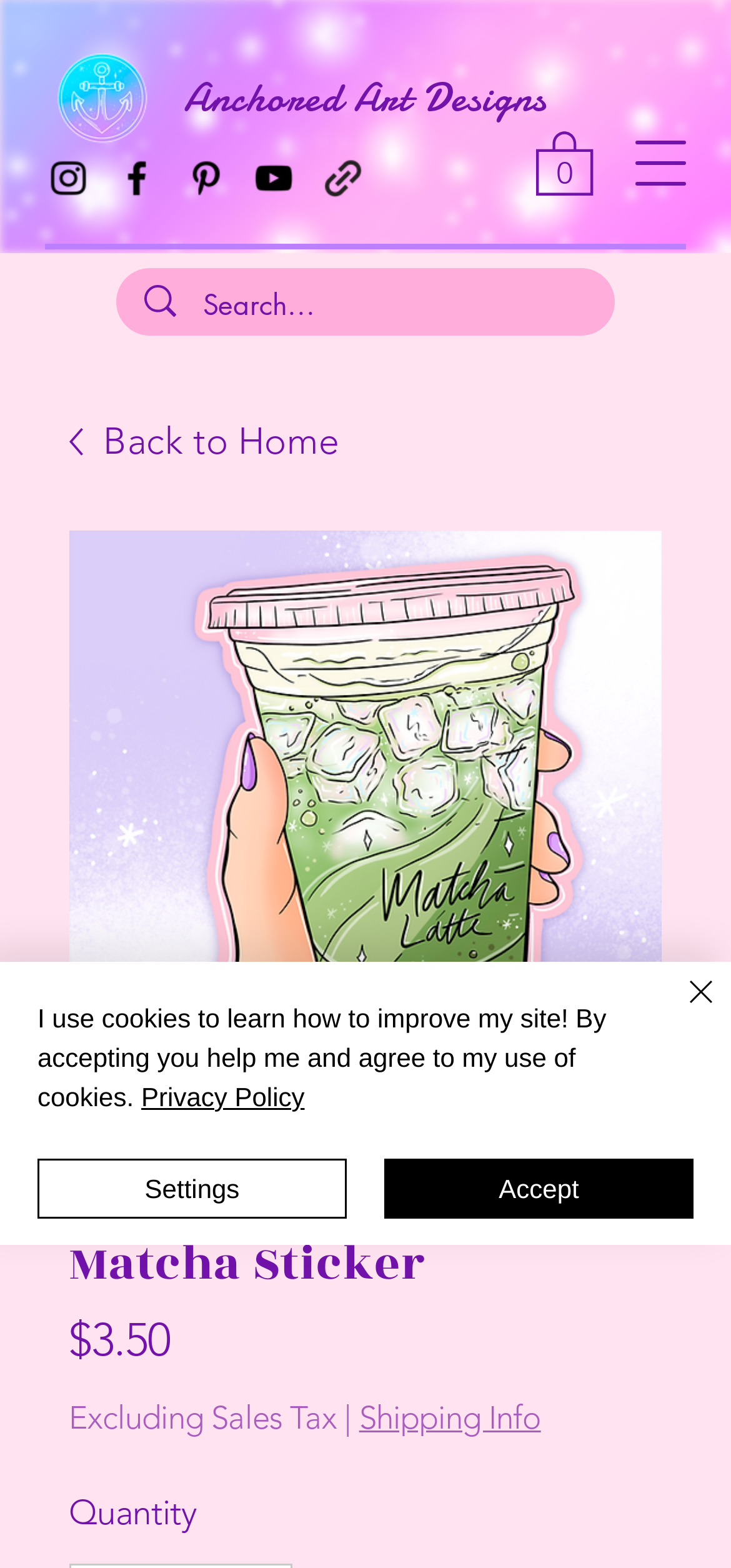Bounding box coordinates should be provided in the format (top-left x, top-left y, bottom-right x, bottom-right y) with all values between 0 and 1. Identify the bounding box for this UI element: Shipping Info

[0.403, 0.731, 0.607, 0.751]